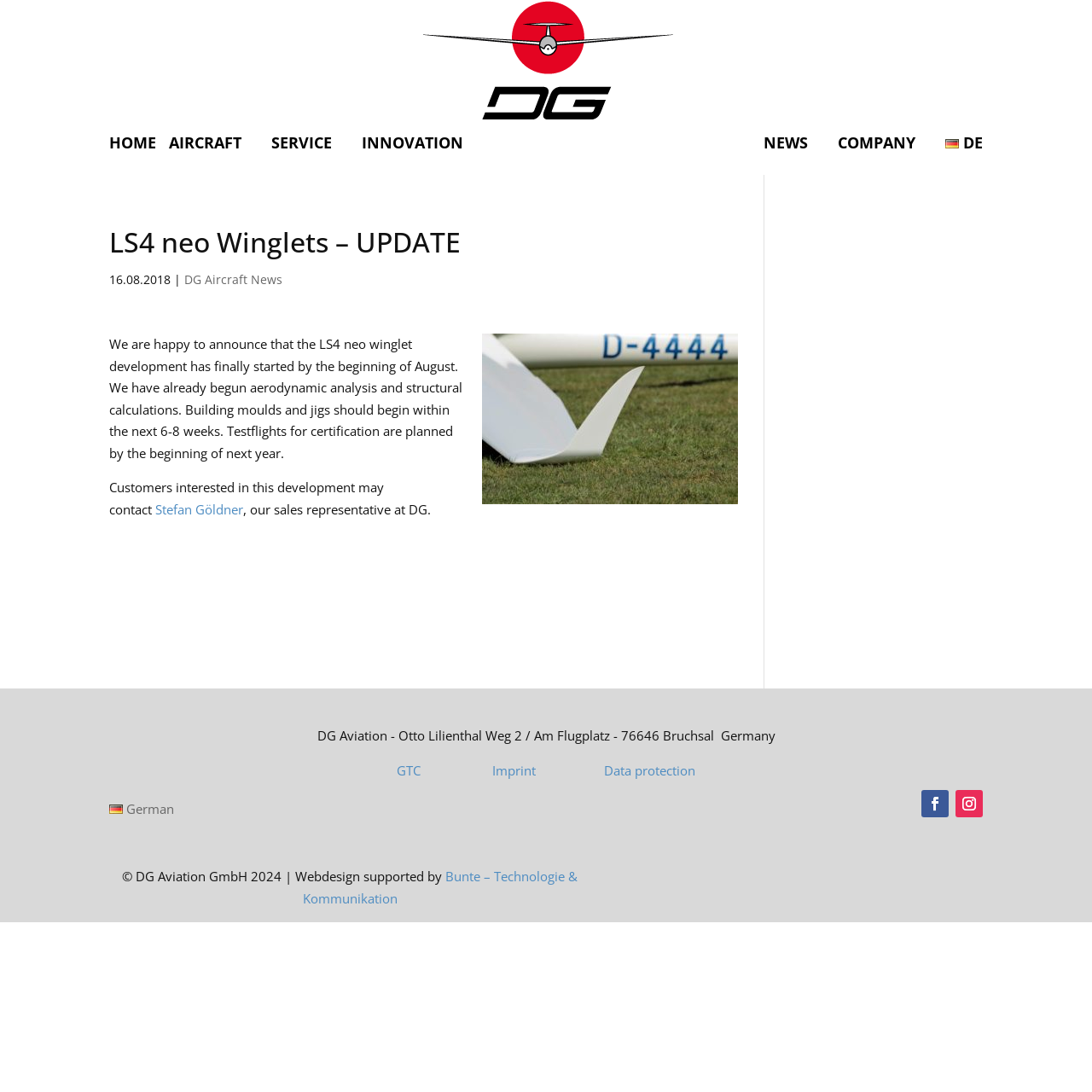Identify the bounding box coordinates necessary to click and complete the given instruction: "Read news".

[0.699, 0.121, 0.74, 0.14]